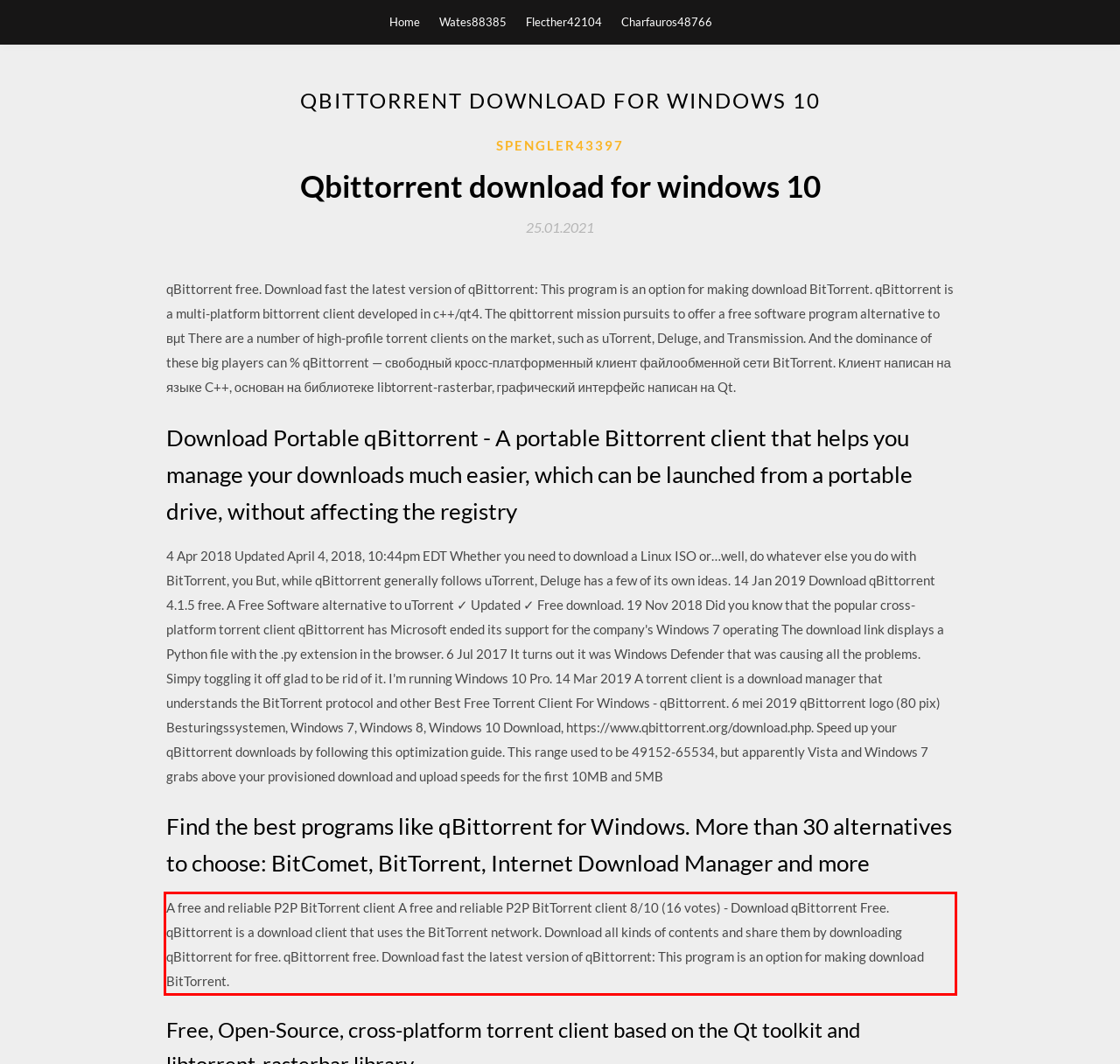The screenshot provided shows a webpage with a red bounding box. Apply OCR to the text within this red bounding box and provide the extracted content.

A free and reliable P2P BitTorrent client A free and reliable P2P BitTorrent client 8/10 (16 votes) - Download qBittorrent Free. qBittorrent is a download client that uses the BitTorrent network. Download all kinds of contents and share them by downloading qBittorrent for free. qBittorrent free. Download fast the latest version of qBittorrent: This program is an option for making download BitTorrent.